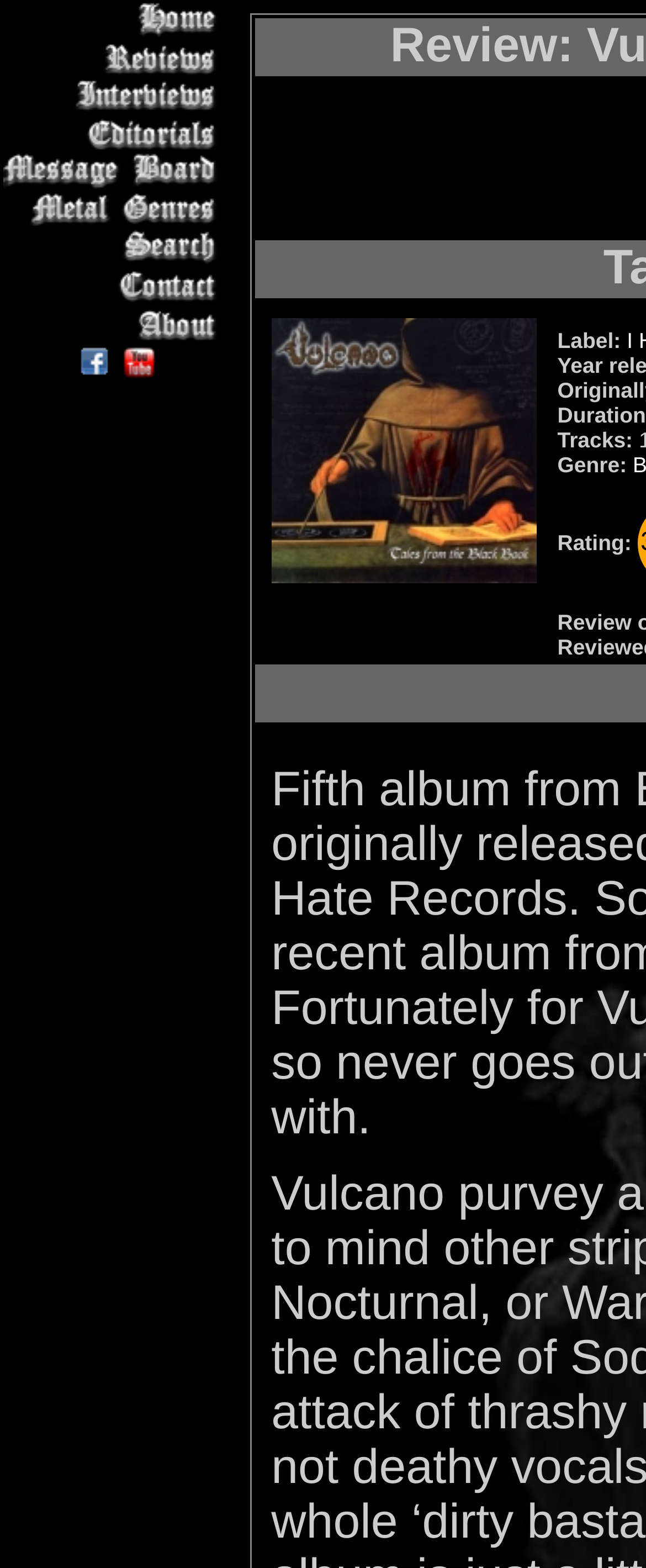Find the bounding box coordinates of the element to click in order to complete this instruction: "search for something". The bounding box coordinates must be four float numbers between 0 and 1, denoted as [left, top, right, bottom].

[0.005, 0.146, 0.351, 0.17]